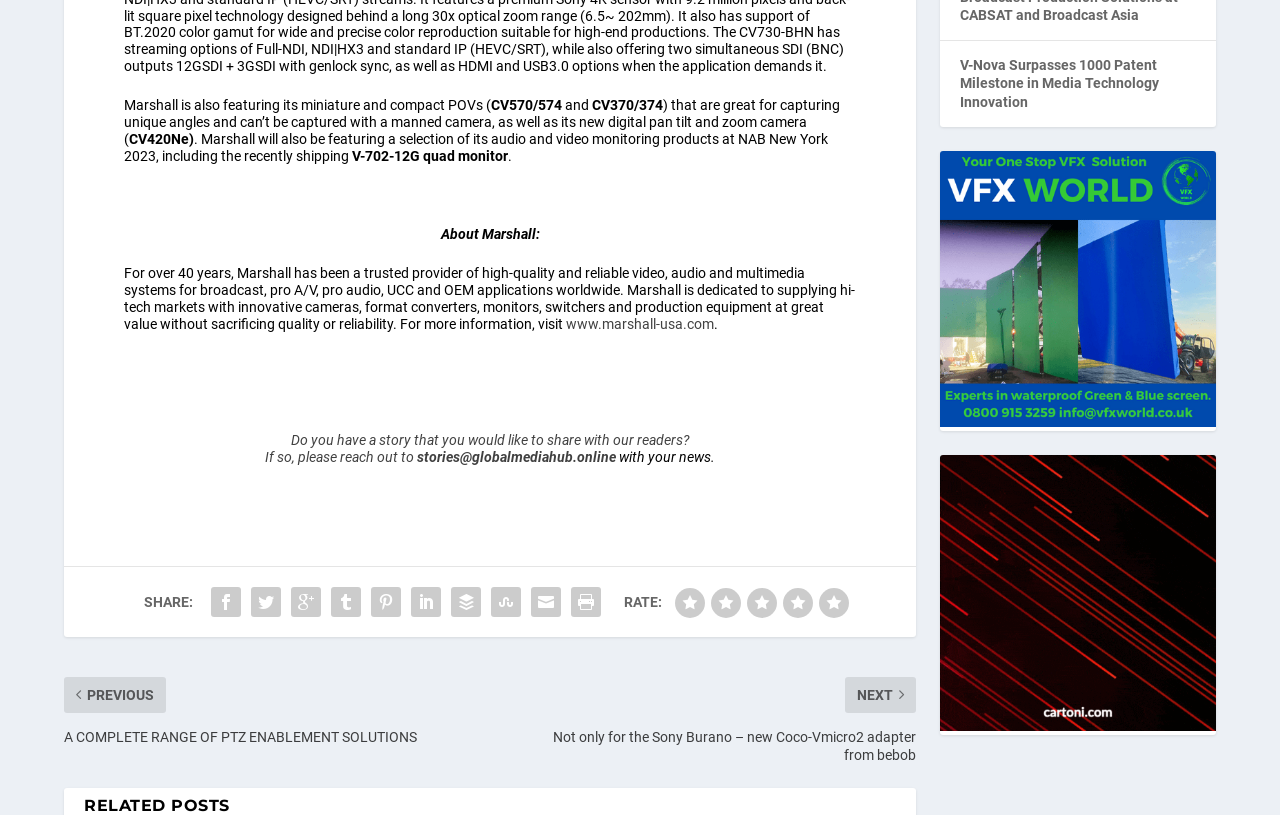Please determine the bounding box coordinates for the element with the description: "stories@globalmediahub.online".

[0.326, 0.551, 0.481, 0.571]